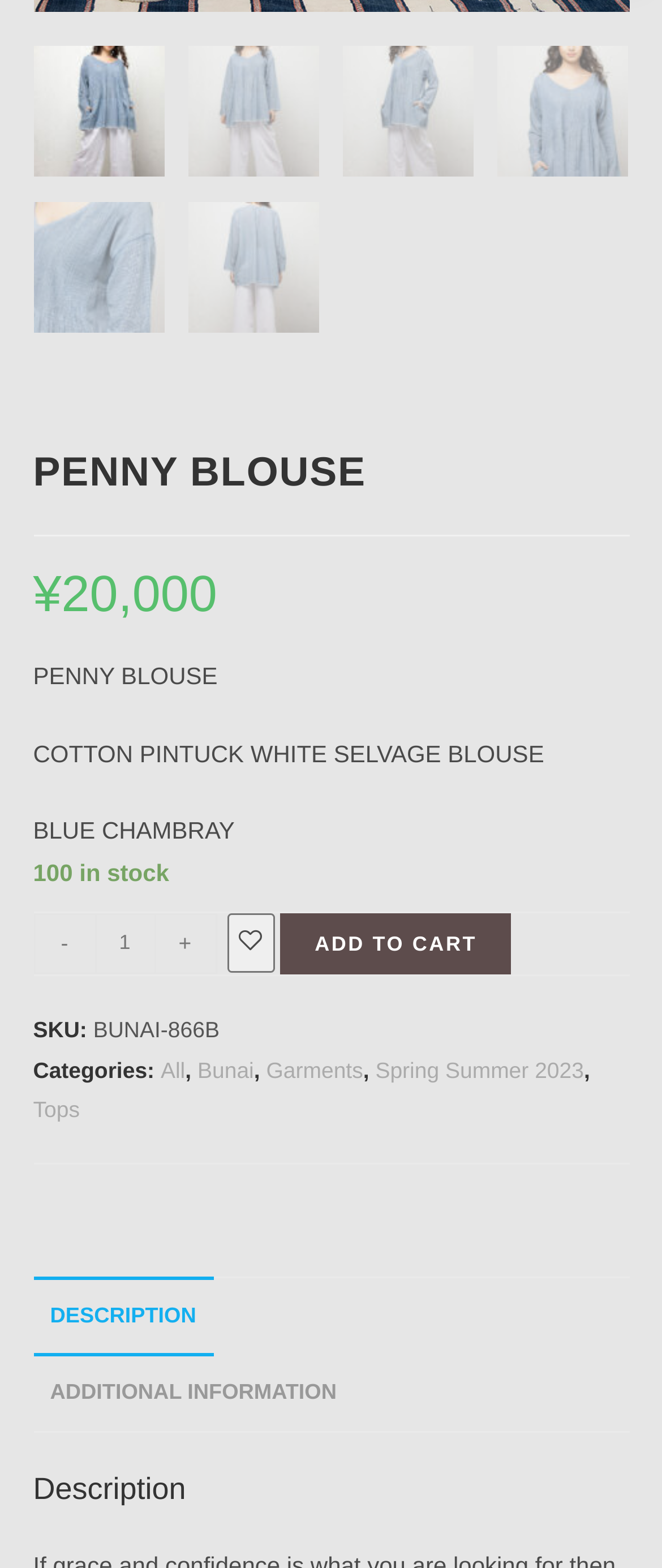Please locate the bounding box coordinates of the region I need to click to follow this instruction: "Decrease product quantity".

[0.142, 0.583, 0.235, 0.622]